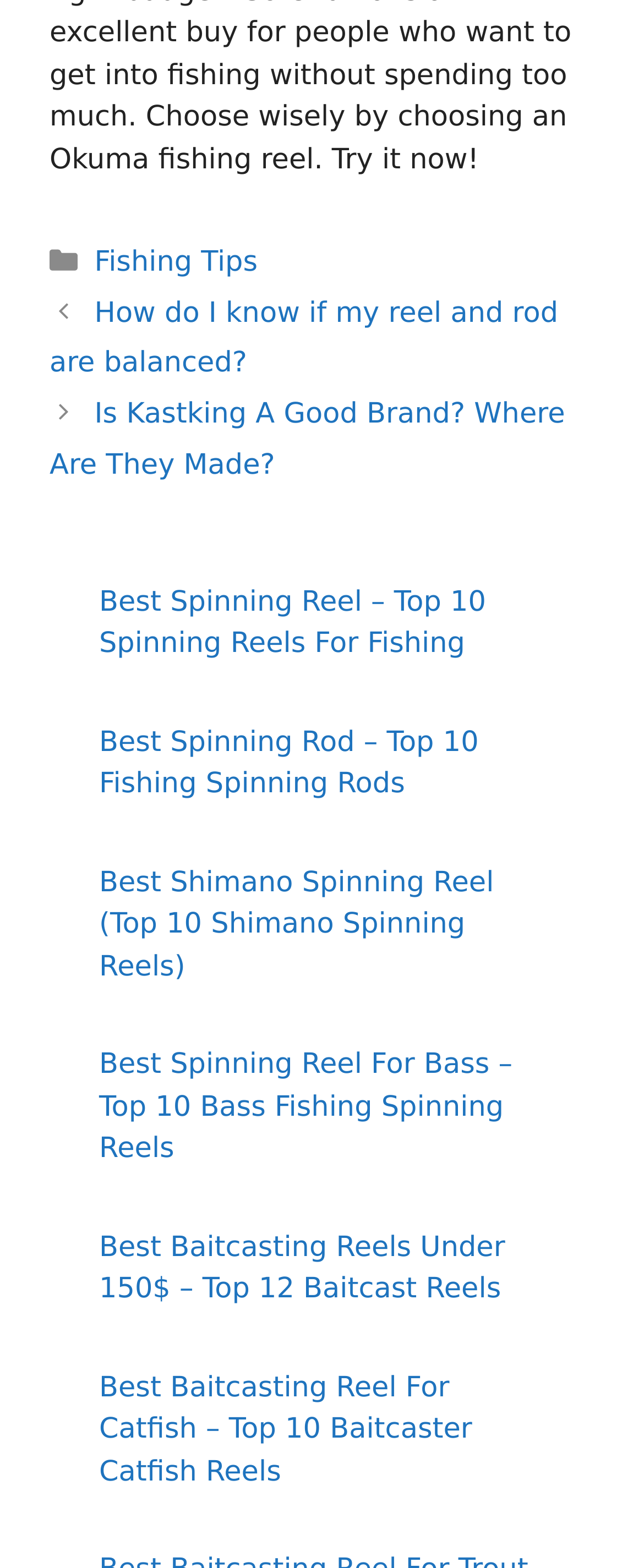What type of fishing reel is mentioned in the third link?
Please provide a comprehensive answer based on the contents of the image.

The third link is 'Best Shimano Spinning Reel (Top 10 Shimano Spinning Reels)', which indicates that the type of fishing reel mentioned is a Shimano Spinning Reel.